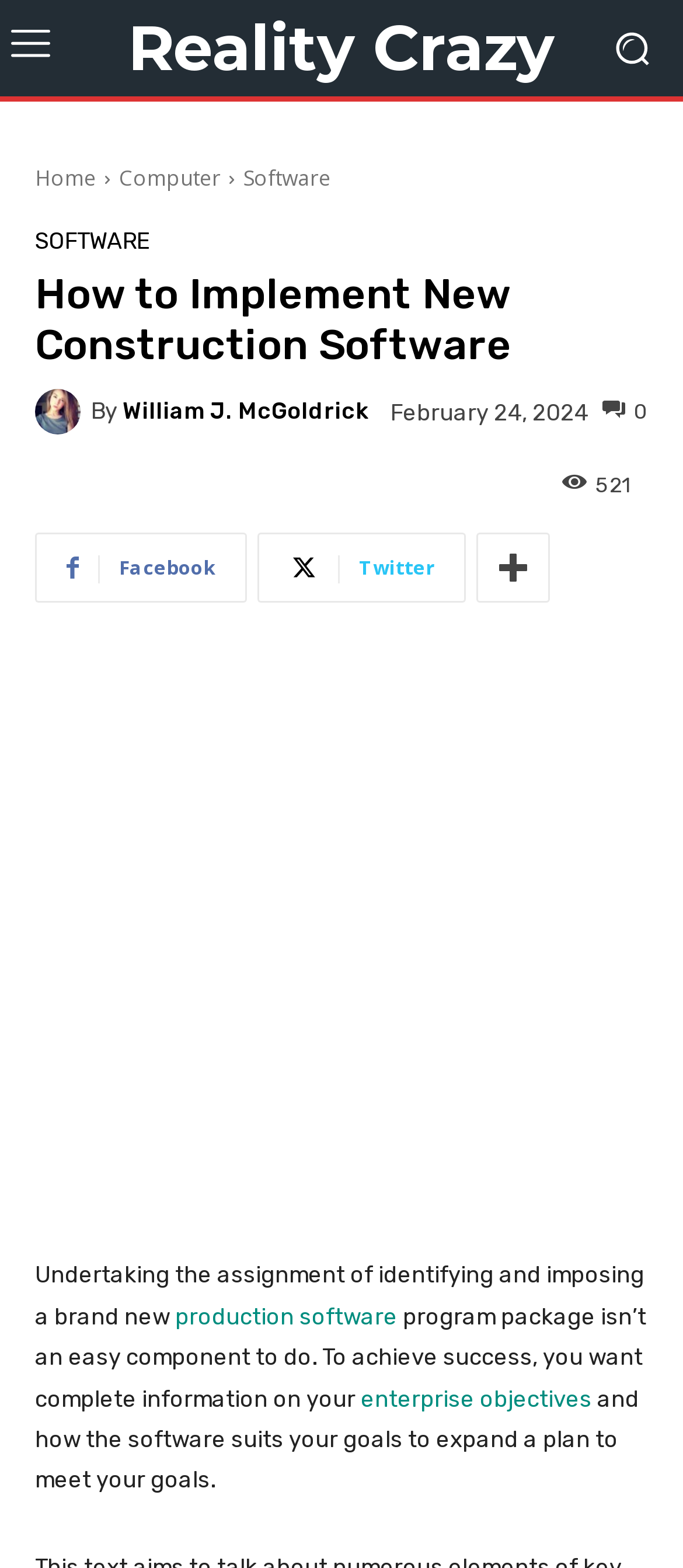Please provide a one-word or phrase answer to the question: 
How many views does the article have?

521